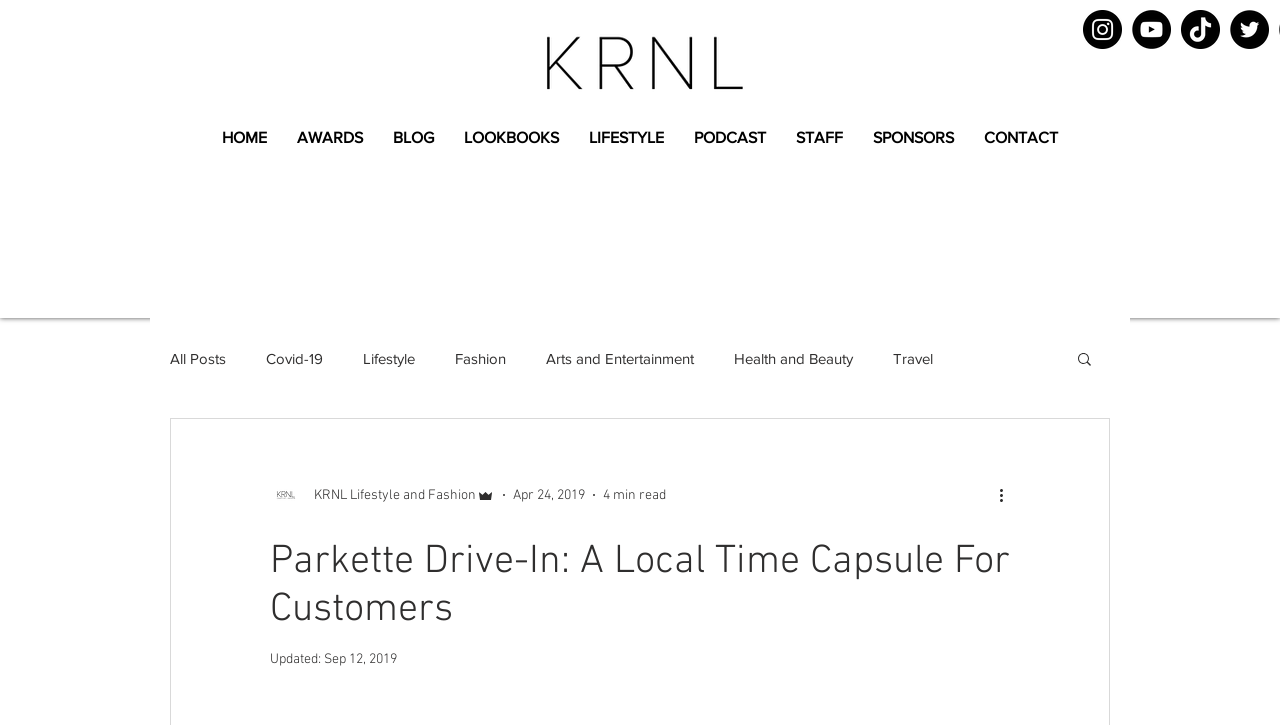Consider the image and give a detailed and elaborate answer to the question: 
What is the category of the blog post?

The category of the blog post can be determined by looking at the navigation menu, which includes categories such as Awards, Blog, Lookbooks, Lifestyle, and others. The blog post is categorized under Lifestyle.